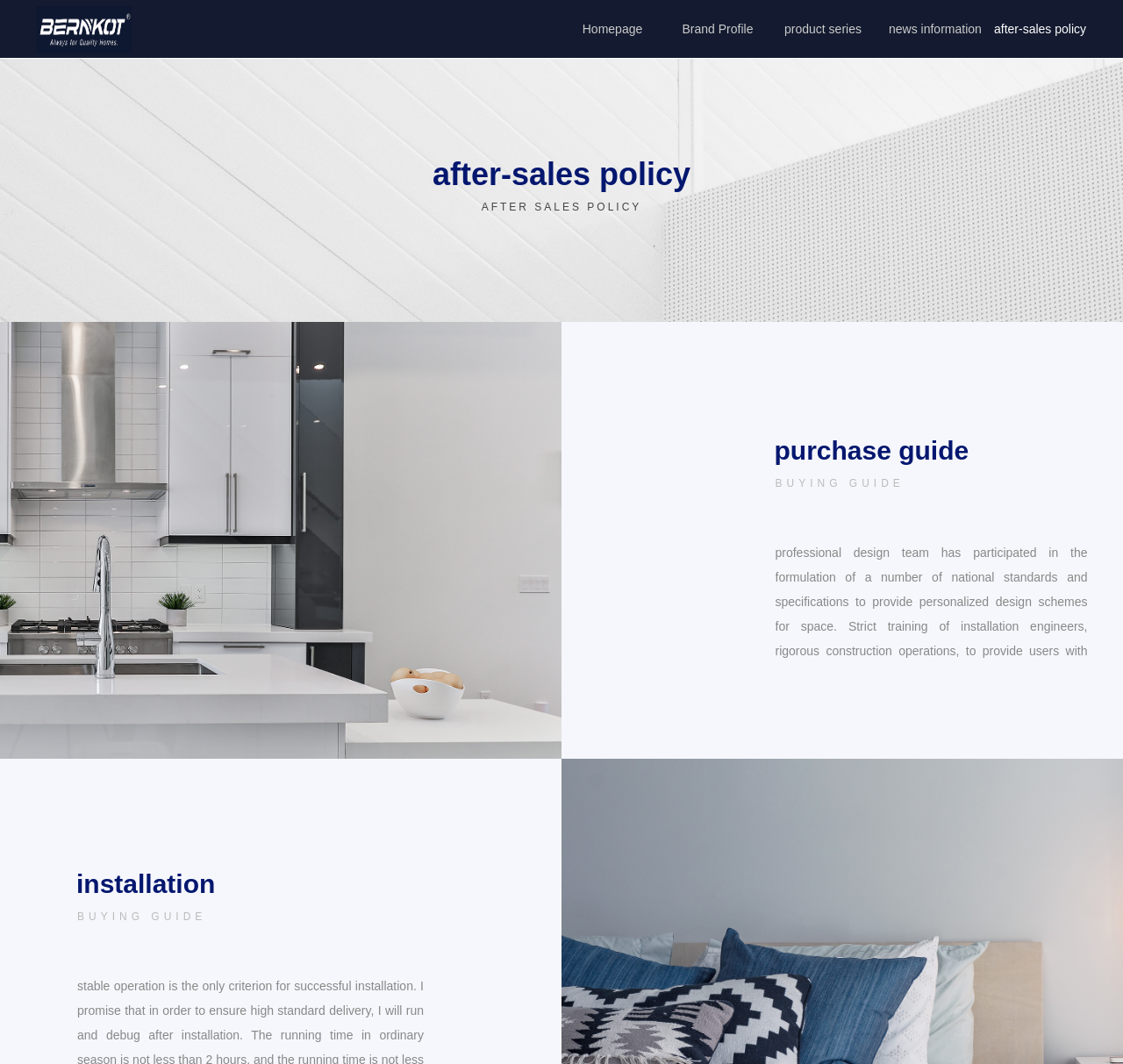What is the main topic of this webpage?
Relying on the image, give a concise answer in one word or a brief phrase.

After Sales Policy